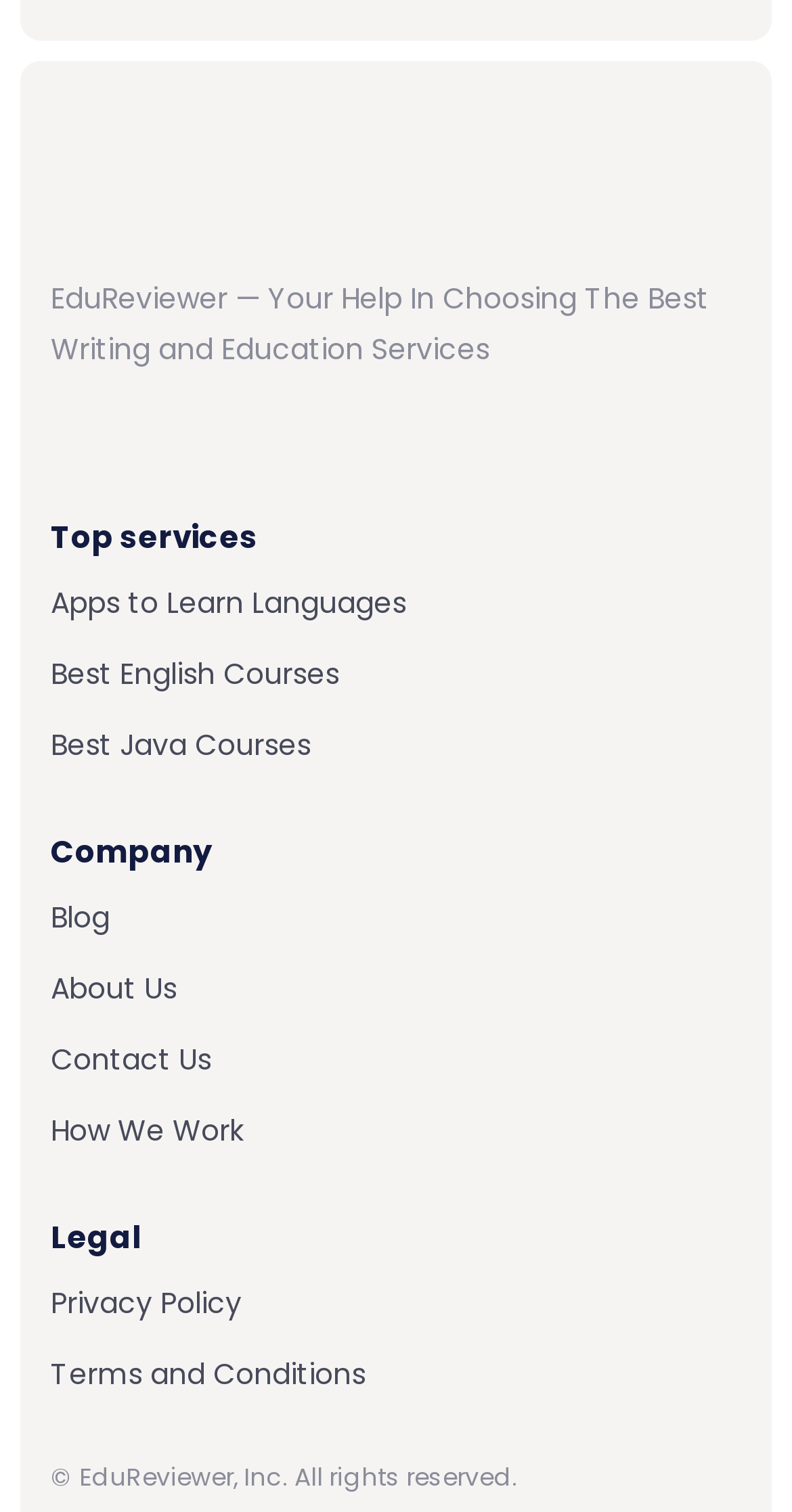Identify the bounding box coordinates of the clickable region required to complete the instruction: "Read the Blog". The coordinates should be given as four float numbers within the range of 0 and 1, i.e., [left, top, right, bottom].

[0.064, 0.594, 0.138, 0.621]